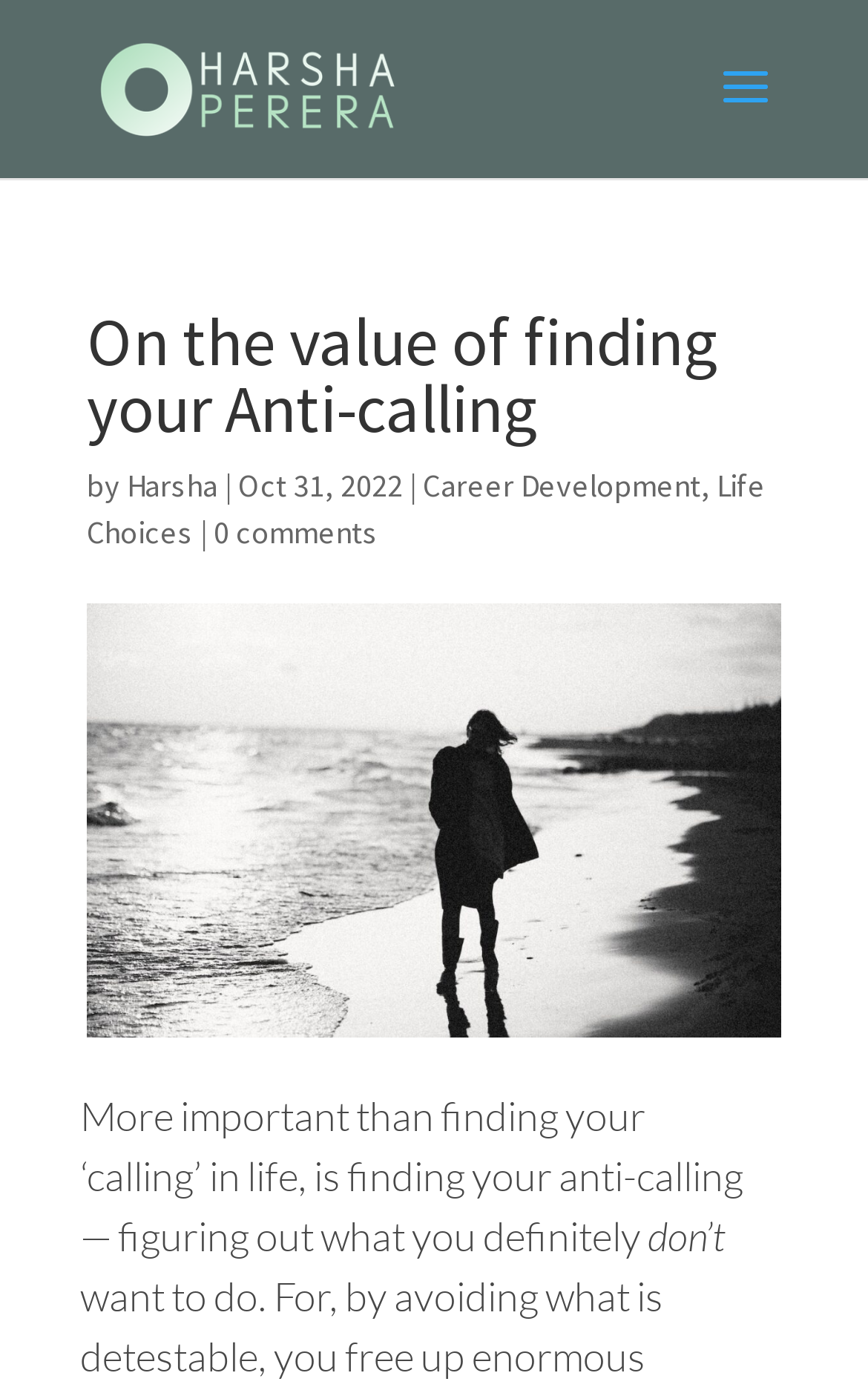Examine the image and give a thorough answer to the following question:
What is the author's name?

The author's name can be found in the text 'by Harsha' which is located below the main heading 'On the value of finding your Anti-calling'.